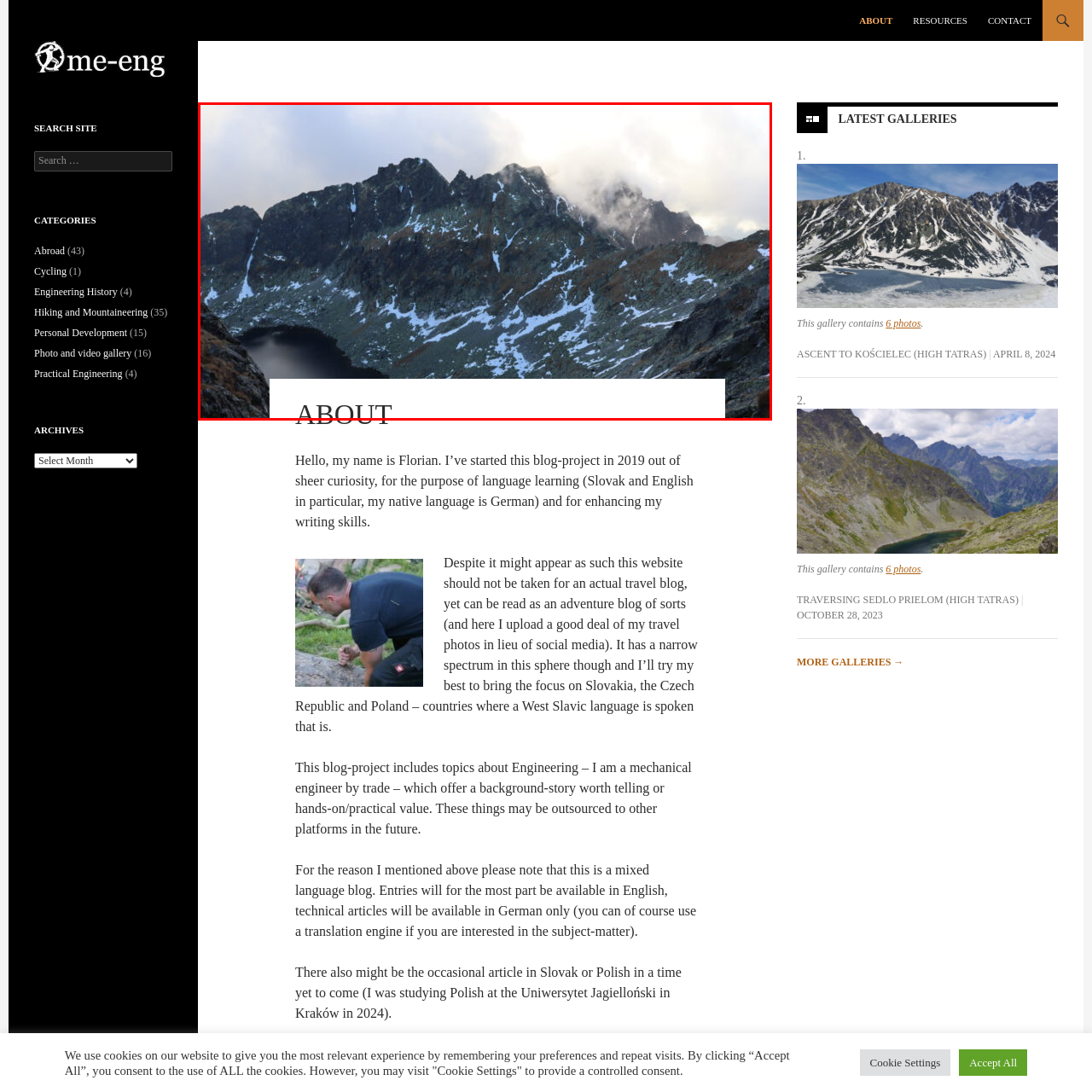What is reflected in the dark body of water?
Focus on the image bounded by the red box and reply with a one-word or phrase answer.

Surrounding landscape